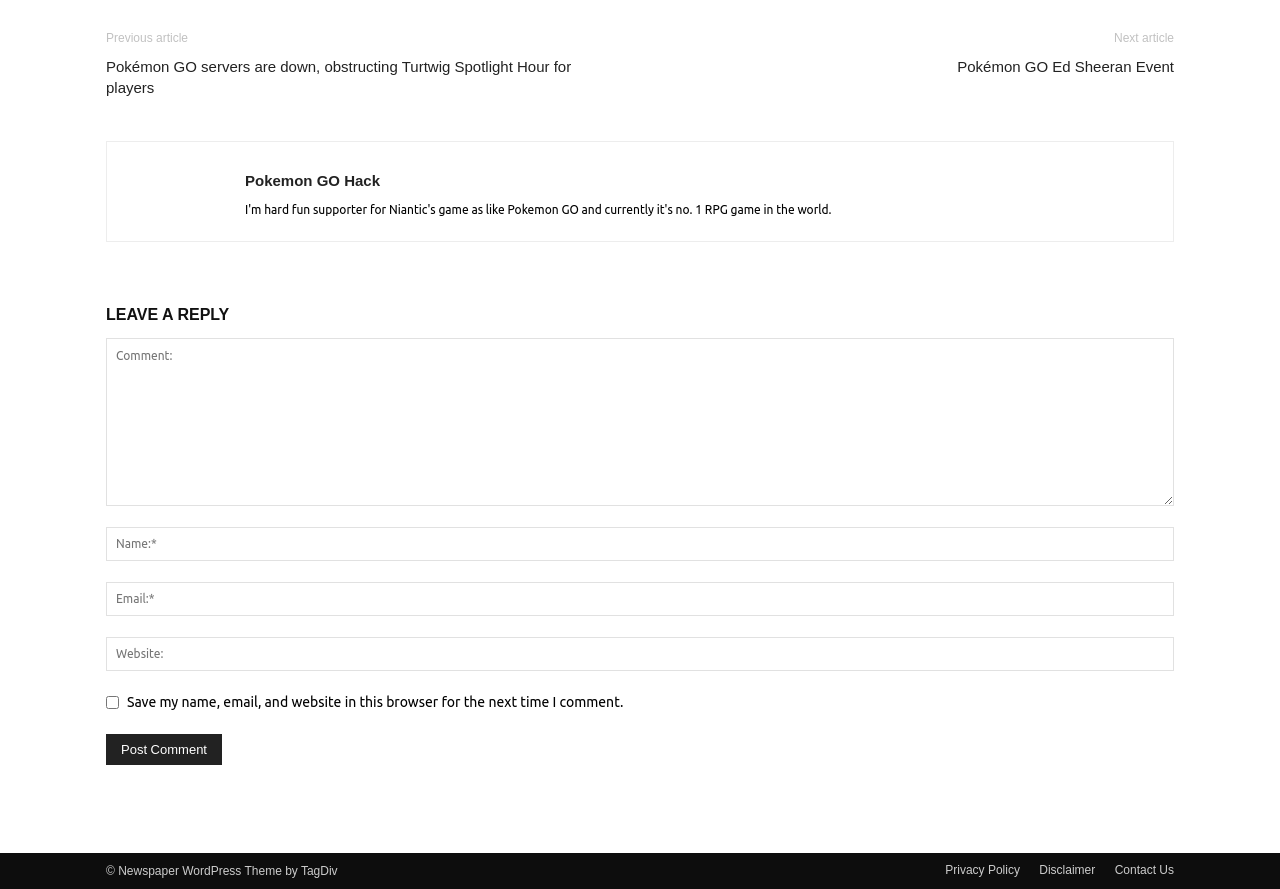What is the button below the comment section for?
Give a single word or phrase as your answer by examining the image.

Post Comment